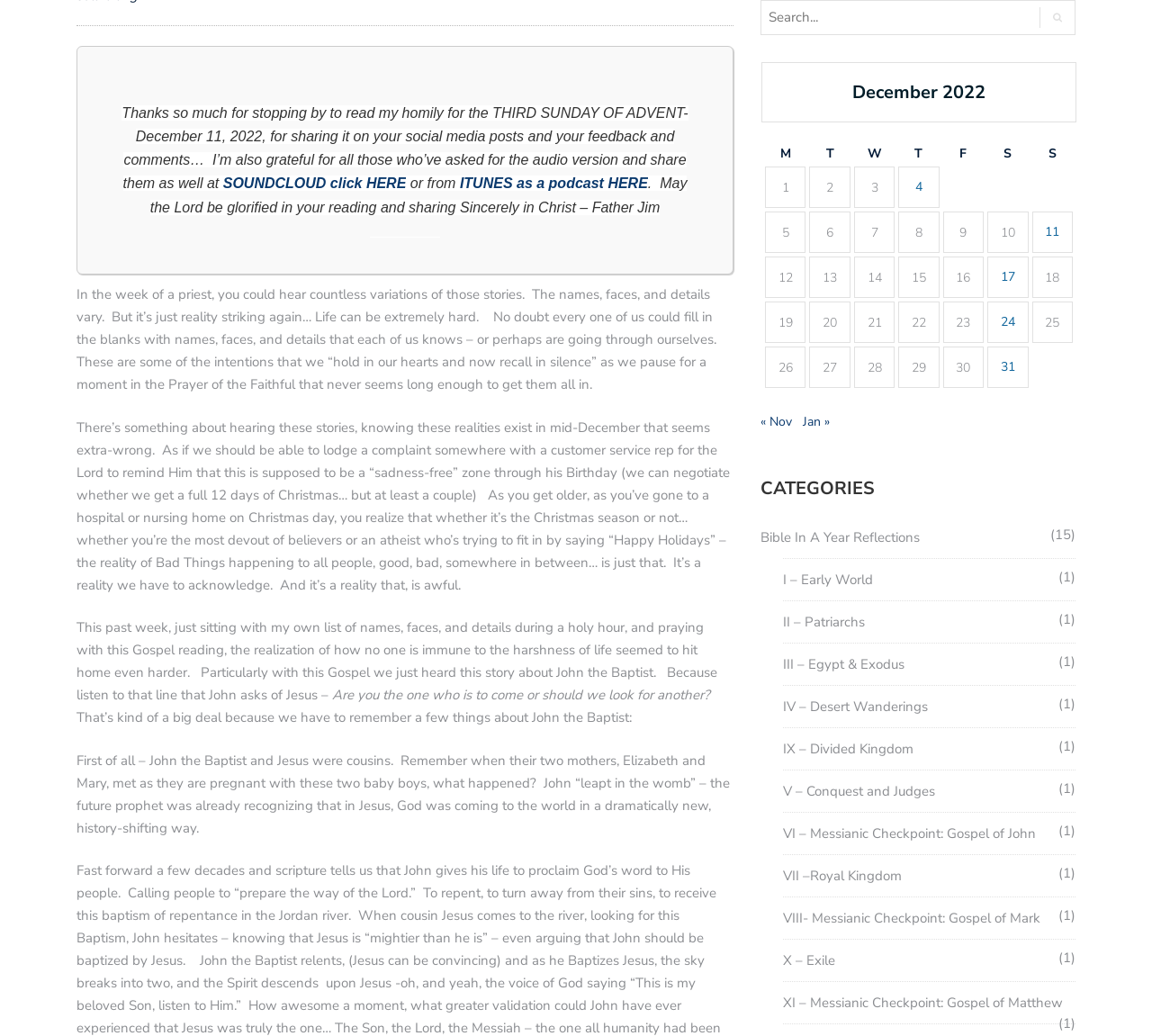What is the name of the section that lists the categories?
Answer the question with a detailed and thorough explanation.

The name of the section that lists the categories can be found in the heading that says 'CATEGORIES'.